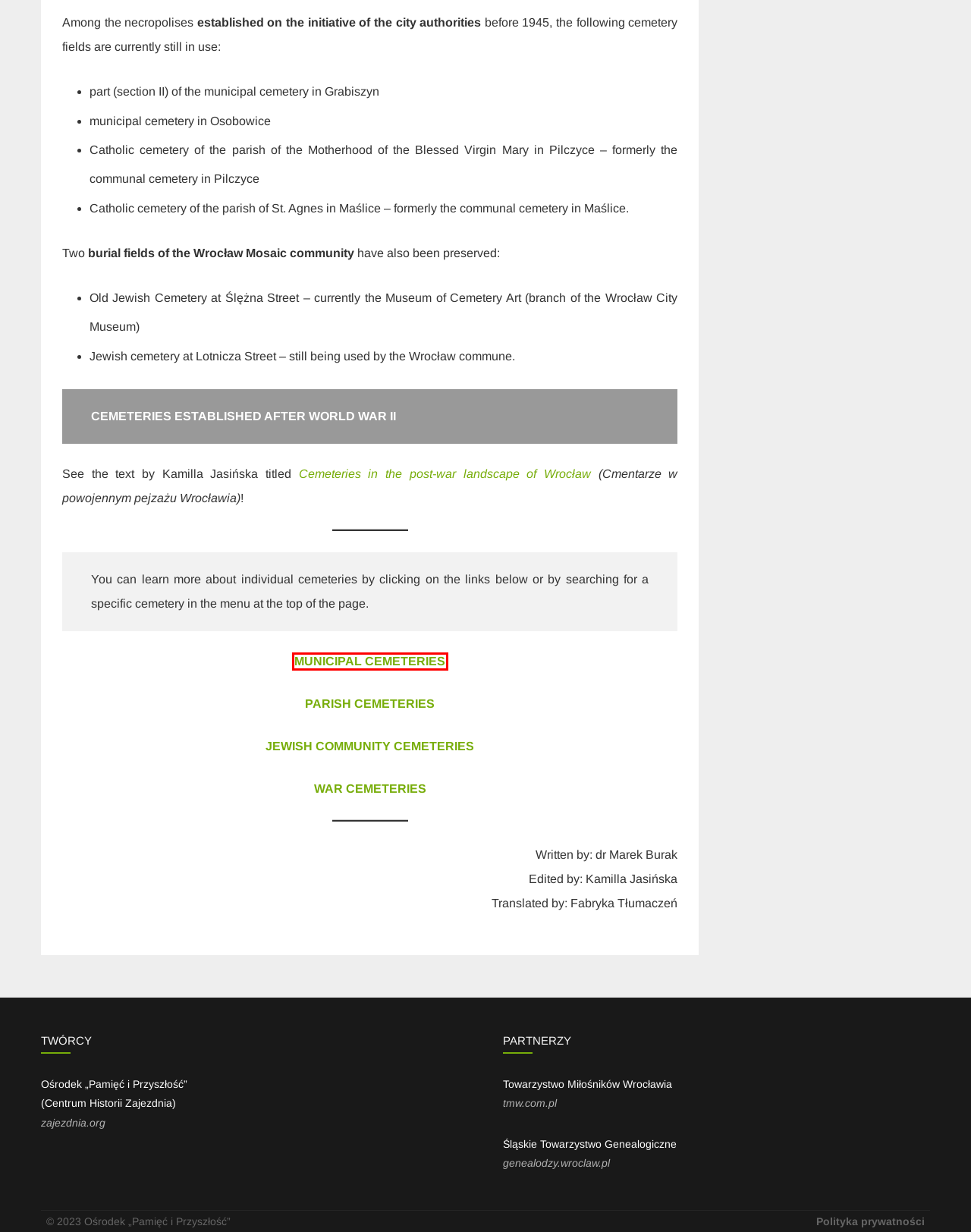You are given a screenshot of a webpage with a red rectangle bounding box around a UI element. Select the webpage description that best matches the new webpage after clicking the element in the bounding box. Here are the candidates:
A. MUNICIPAL CEMETERIES – WROCŁAW CEMETERIES – THE CITY'S MEMORY
B. Śląskie Towarzystwo Genealogiczne we Wrocławiu – oficjalna strona internetowa stowarzyszenia
C. CMENTARZE WSPÓŁCZESNE – WROCŁAWSKIE CMENTARZE – PAMIĘĆ MIASTA
D. MILITARY CEMETERIES – WROCŁAW CEMETERIES – THE CITY'S MEMORY
E. JEWISH COMMUNITY CEMETERIES – WROCŁAW CEMETERIES – THE CITY'S MEMORY
F. Towarzystwo Miłośników Wrocławia
G. PARISH CEMETERIES – WROCŁAW CEMETERIES – THE CITY'S MEMORY
H. Cemeteries in the post-war Wrocław landscape – WROCŁAW CEMETERIES – THE CITY'S MEMORY

A